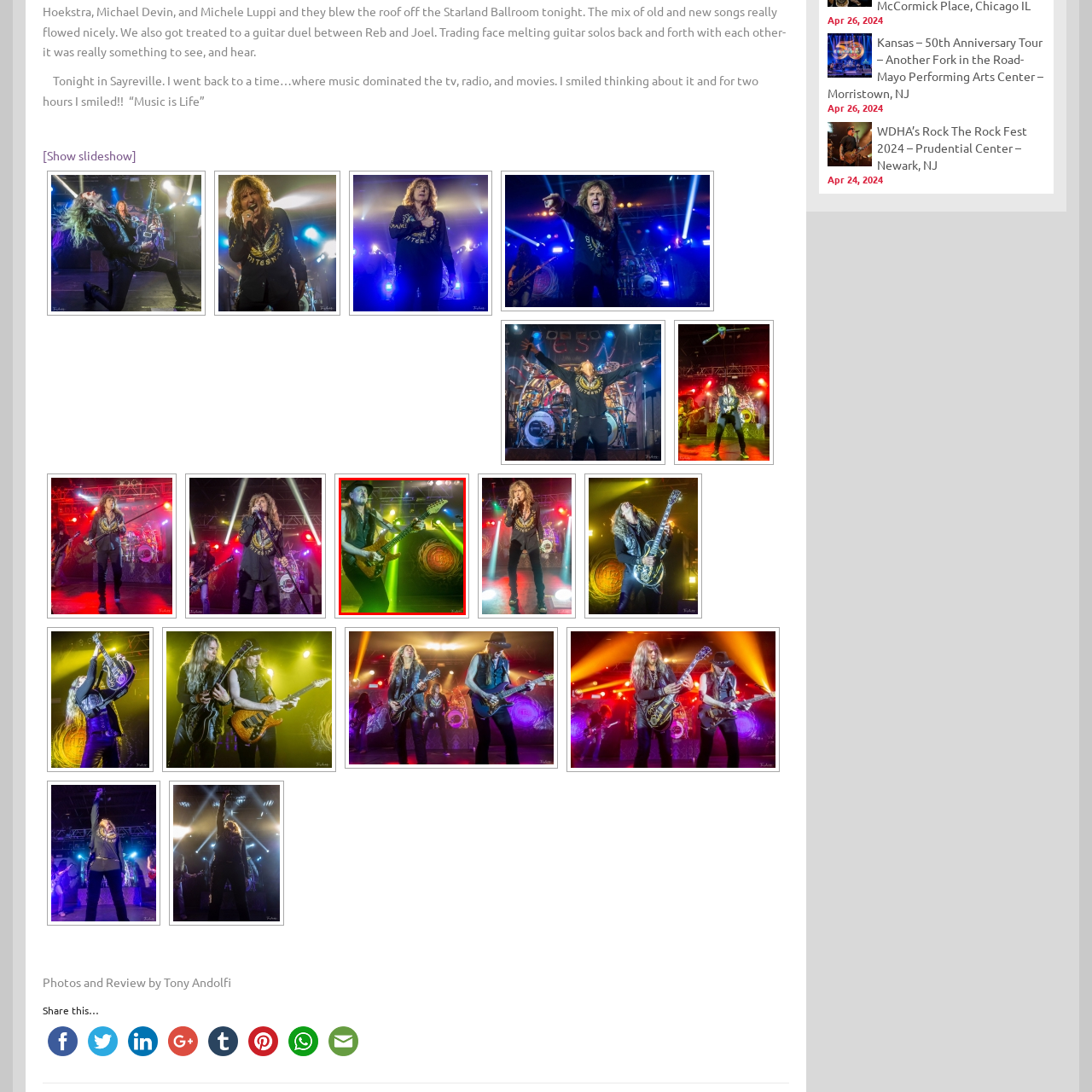Elaborate on the details of the image that is highlighted by the red boundary.

In this dynamic concert scene, a guitarist stands center stage, passionately playing his instrument under vibrant green and yellow lighting. Dressed in a black sleeveless outfit and sporting a wide-brimmed hat, he exudes an intense energy that captivates the audience. Behind him, a beautifully designed backdrop adds to the ambiance, featuring intricate circular motifs that complement the lively atmosphere of the performance. The combination of dramatic lighting and the musician's focused expression creates a compelling visual narrative, encapsulating the euphoric spirit of live music.